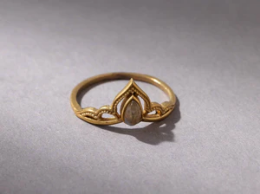Describe in detail everything you see in the image.

This enchanting ring, identified as the "Tiara Kronen Ring mit Labradorit Spitze," showcases an elegant design featuring a delicate gold band. The centerpiece is adorned with a beautiful labradorite stone, complemented by intricate detailing that evokes a royal tiara aesthetic. Its graceful silhouette and unique framework make it a standout piece in any jewelry collection, ideal for those seeking sophistication and charm in their accessories. Perfect for special occasions or as a thoughtful gift, this ring captures both the timelessness of classic design and the enchanting allure of natural stones.